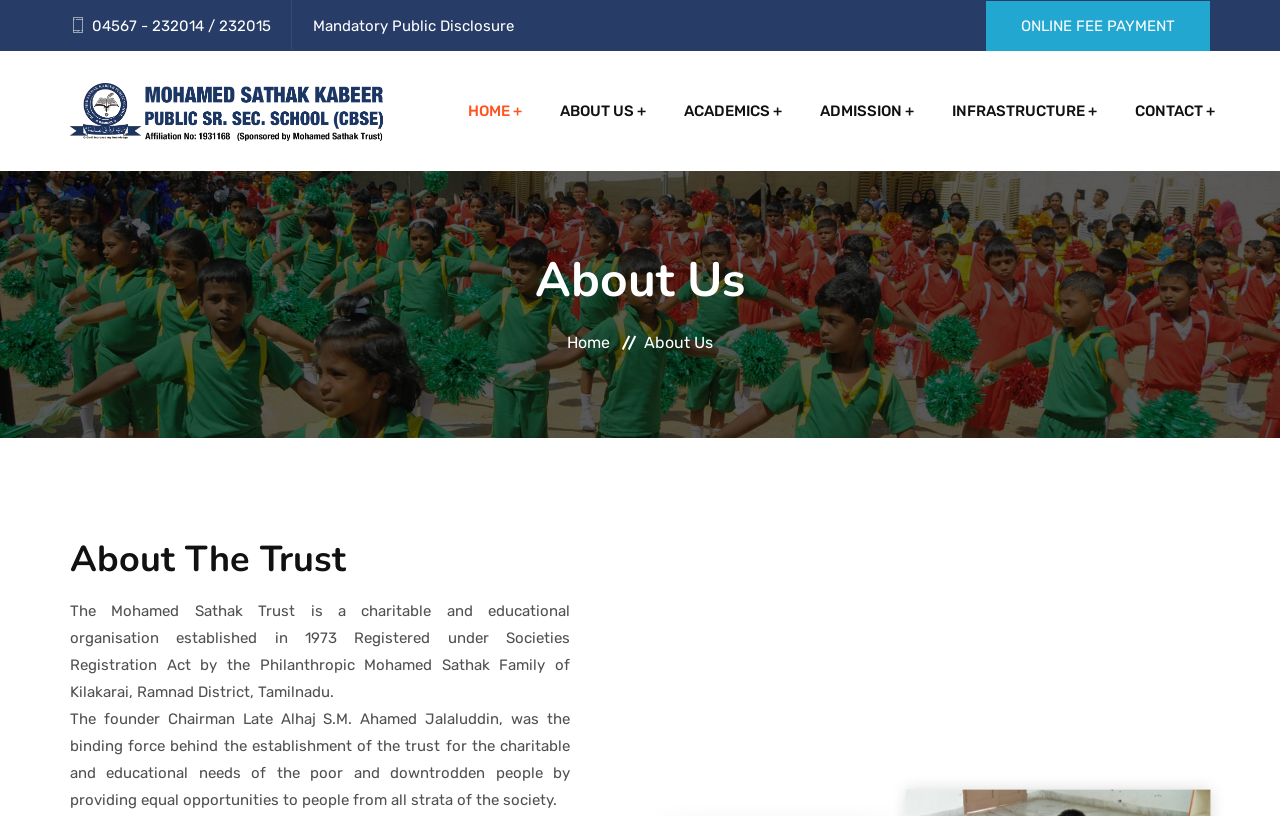Provide the bounding box coordinates of the HTML element this sentence describes: "ONLINE FEE PAYMENT". The bounding box coordinates consist of four float numbers between 0 and 1, i.e., [left, top, right, bottom].

[0.77, 0.001, 0.945, 0.062]